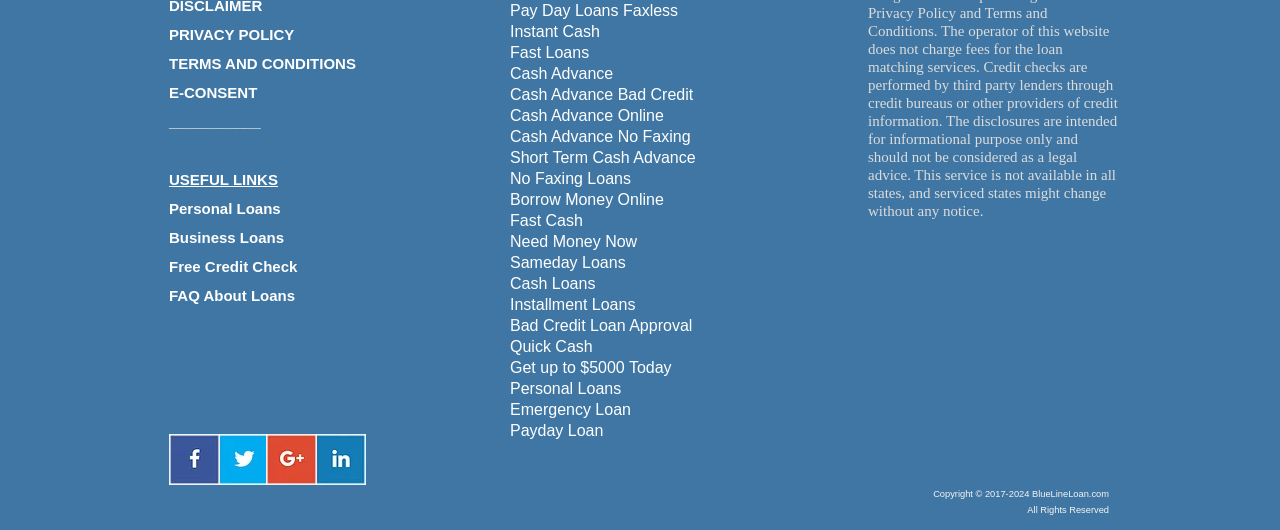What is the purpose of the links on the left side of the webpage?
From the screenshot, provide a brief answer in one word or phrase.

Loan options